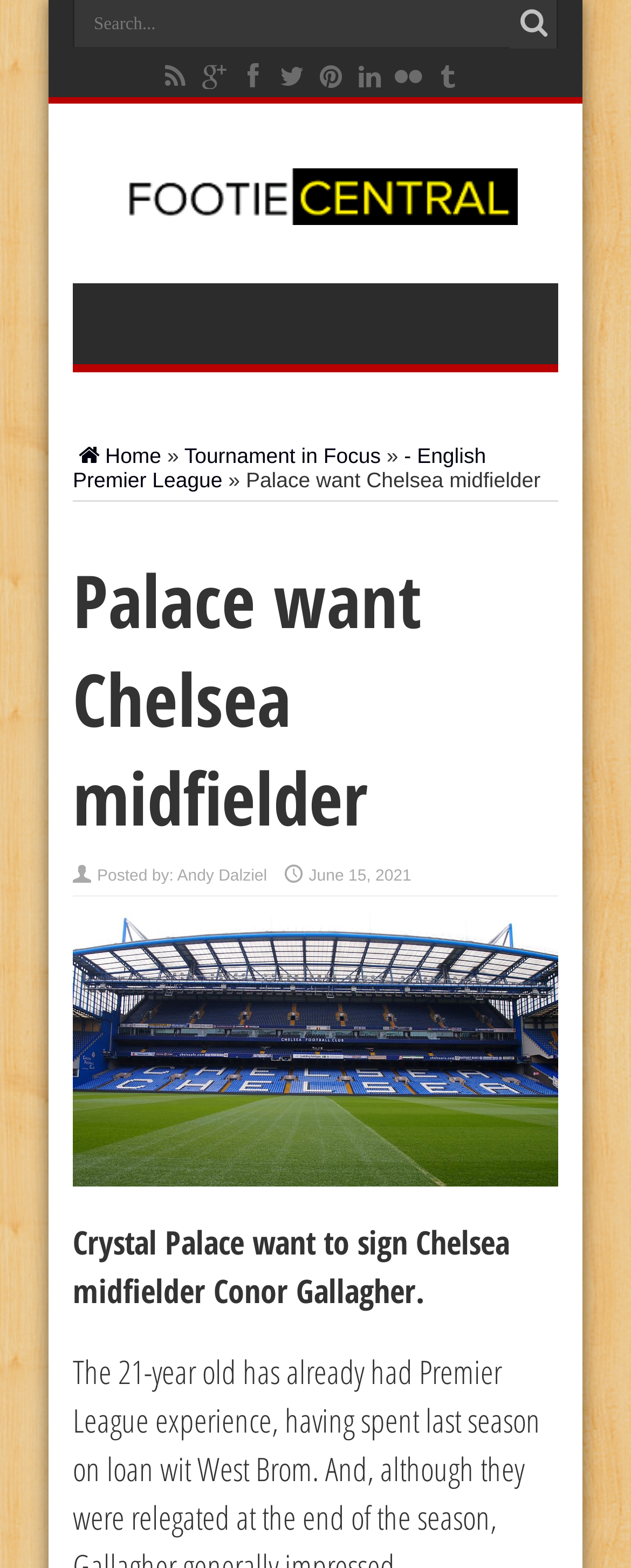Can you identify and provide the main heading of the webpage?

Palace want Chelsea midfielder